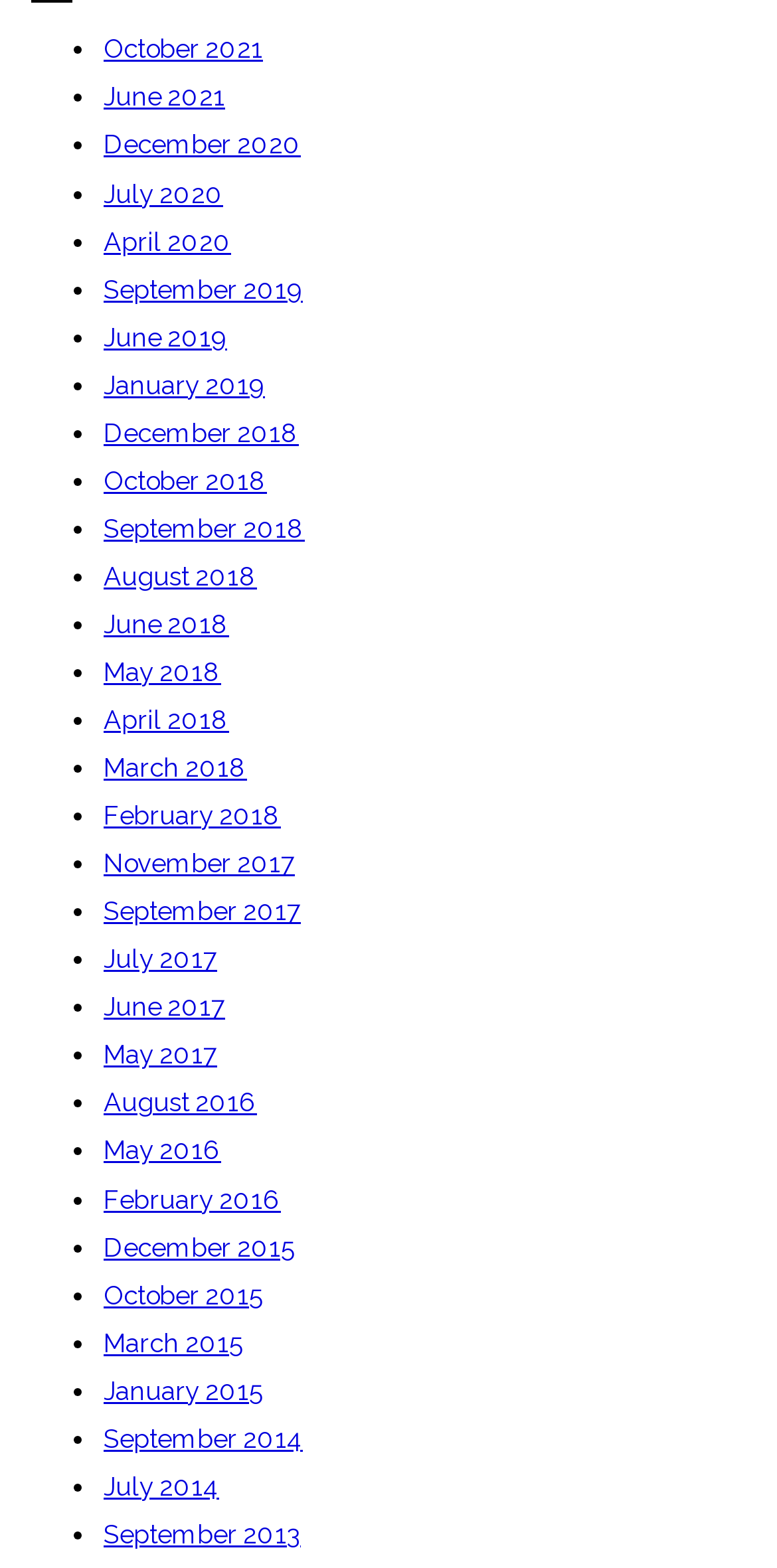How many months are listed in 2018?
Based on the image, provide your answer in one word or phrase.

5